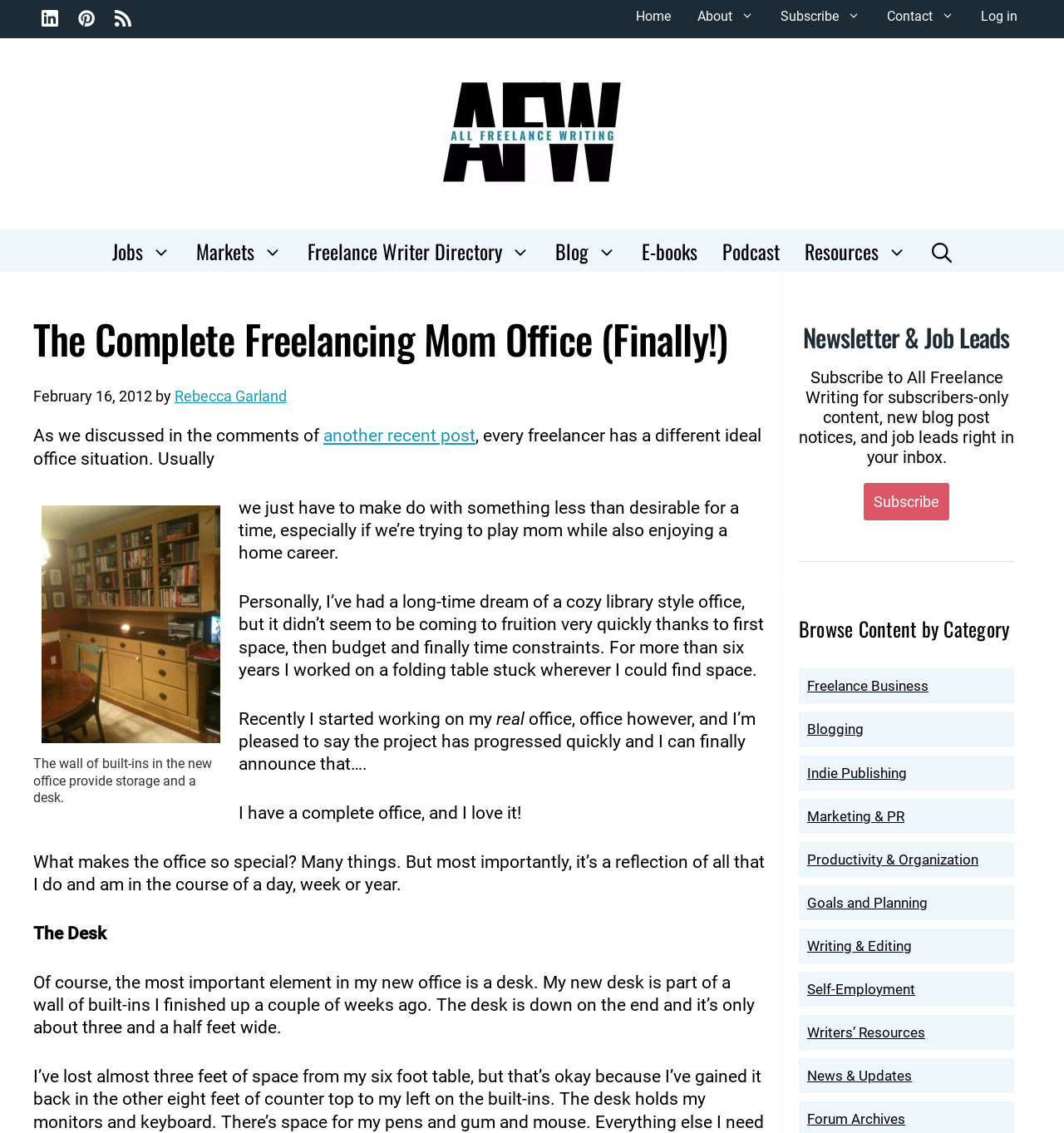Find the bounding box coordinates for the area that should be clicked to accomplish the instruction: "Subscribe to the newsletter".

[0.812, 0.426, 0.892, 0.459]